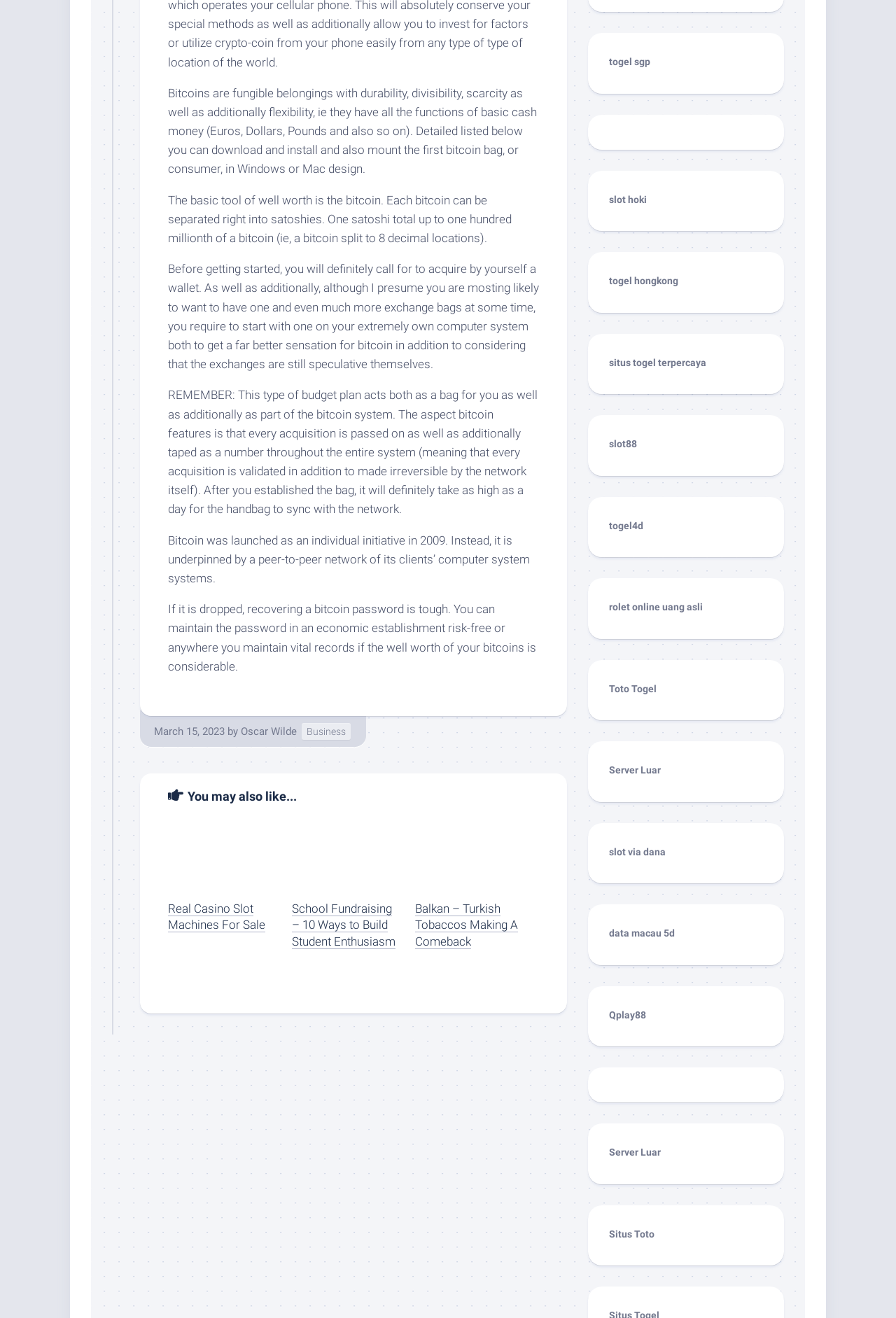What is the purpose of a wallet in Bitcoin?
Refer to the image and give a detailed response to the question.

According to the webpage, a wallet is required to store and manage bitcoins, and it acts as both a bag for the user and part of the Bitcoin system, allowing users to make transactions and sync with the network.